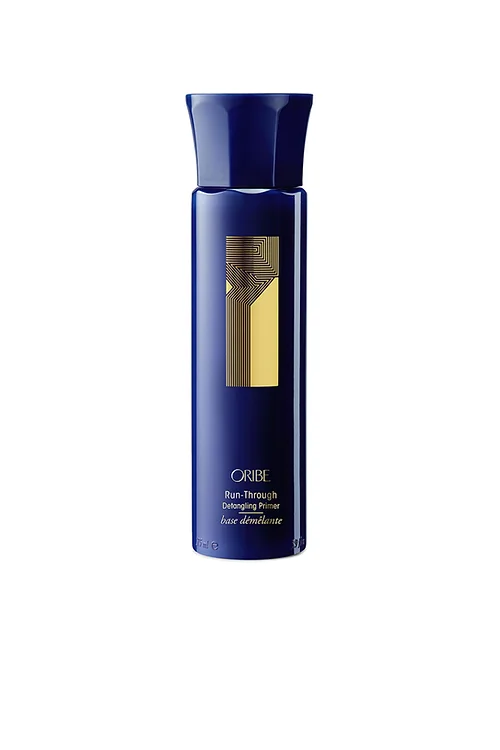Elaborate on all the features and components visible in the image.

The image showcases the elegant packaging of the **Oribe Run-Through Detangling Primer**, a lightweight conditioning product designed for easy hair detangling. The bottle features a sleek, deep navy color with a distinct gold design, highlighting the brand's luxurious aesthetic. Positioned prominently on the front is the Oribe logo, reinforcing its high-end appeal. This primer promises to enhance hair manageability, ensuring immediate glide-through combing and leaving strands silky soft and touchable. Perfect for those who seek protection from heat styling and resilience against knots, the Oribe Run-Through Detangling Primer is a must-have addition to any hair care routine. The suggested retail price is **$59.00**, reflecting its premium quality.